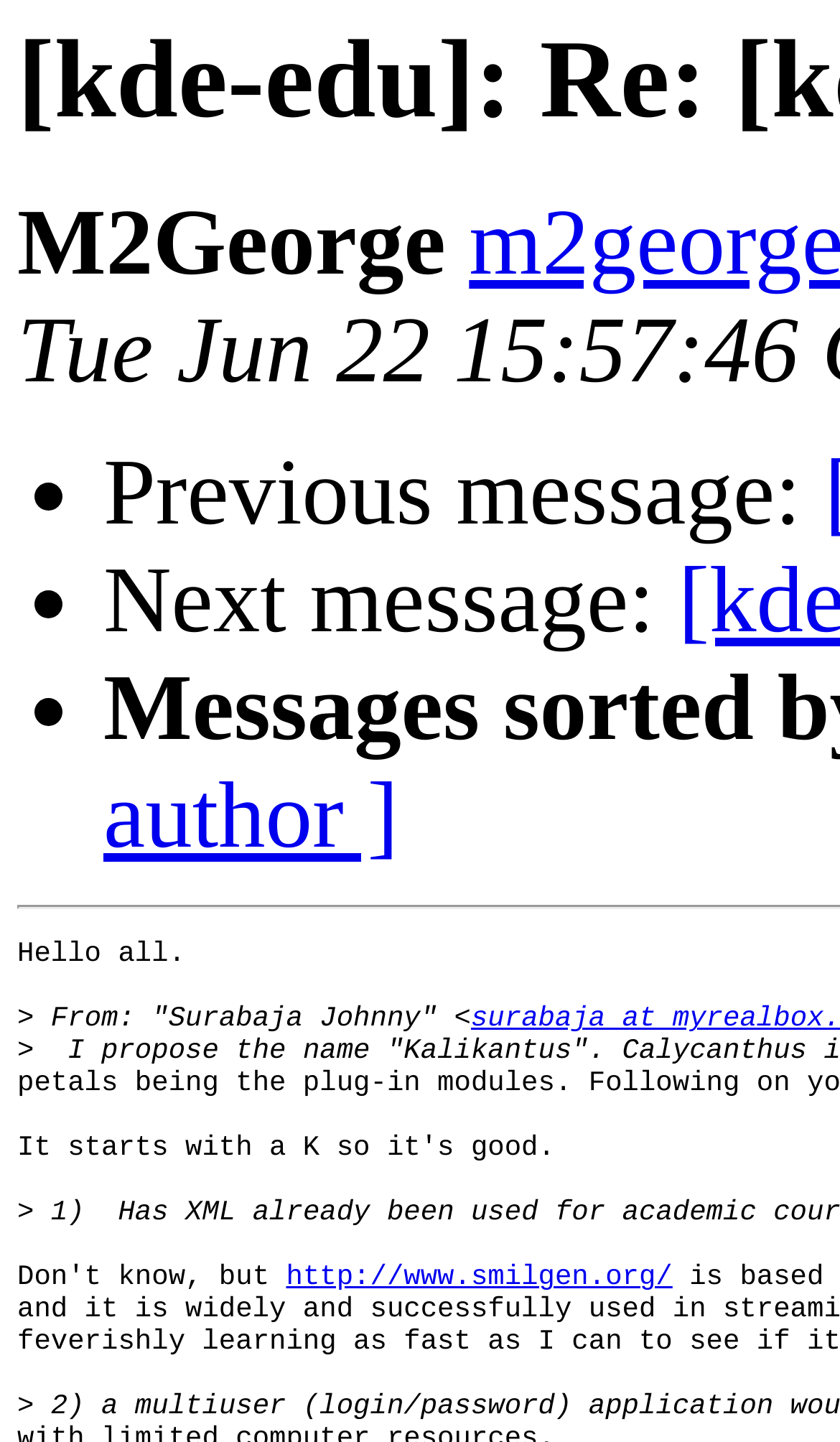Create an in-depth description of the webpage, covering main sections.

The webpage appears to be an email thread or a discussion forum, specifically a response to a message about a new math app. At the top, there is a username "M2George" displayed prominently. Below the username, there are three bullet points with text labels "Previous message:", "Next message:", and another unlabeled bullet point. 

The main content of the page starts with a greeting "Hello all." followed by a message from "Surabaja Johnny". The sender's email address is also provided. 

At the bottom of the page, there is a link to a website "http://www.smilgen.org/".